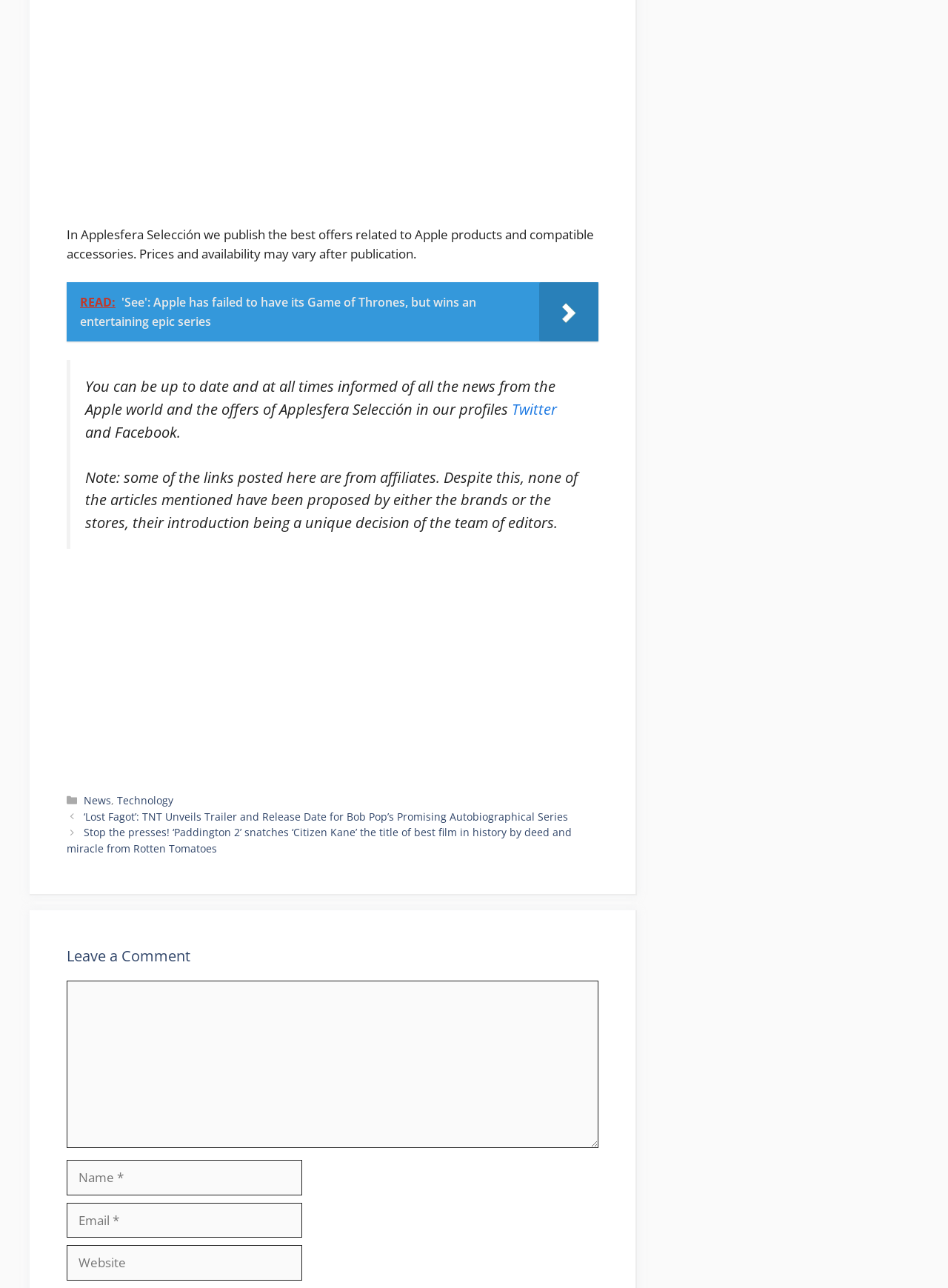Please identify the bounding box coordinates of the element's region that I should click in order to complete the following instruction: "Follow on Twitter". The bounding box coordinates consist of four float numbers between 0 and 1, i.e., [left, top, right, bottom].

[0.54, 0.309, 0.588, 0.325]